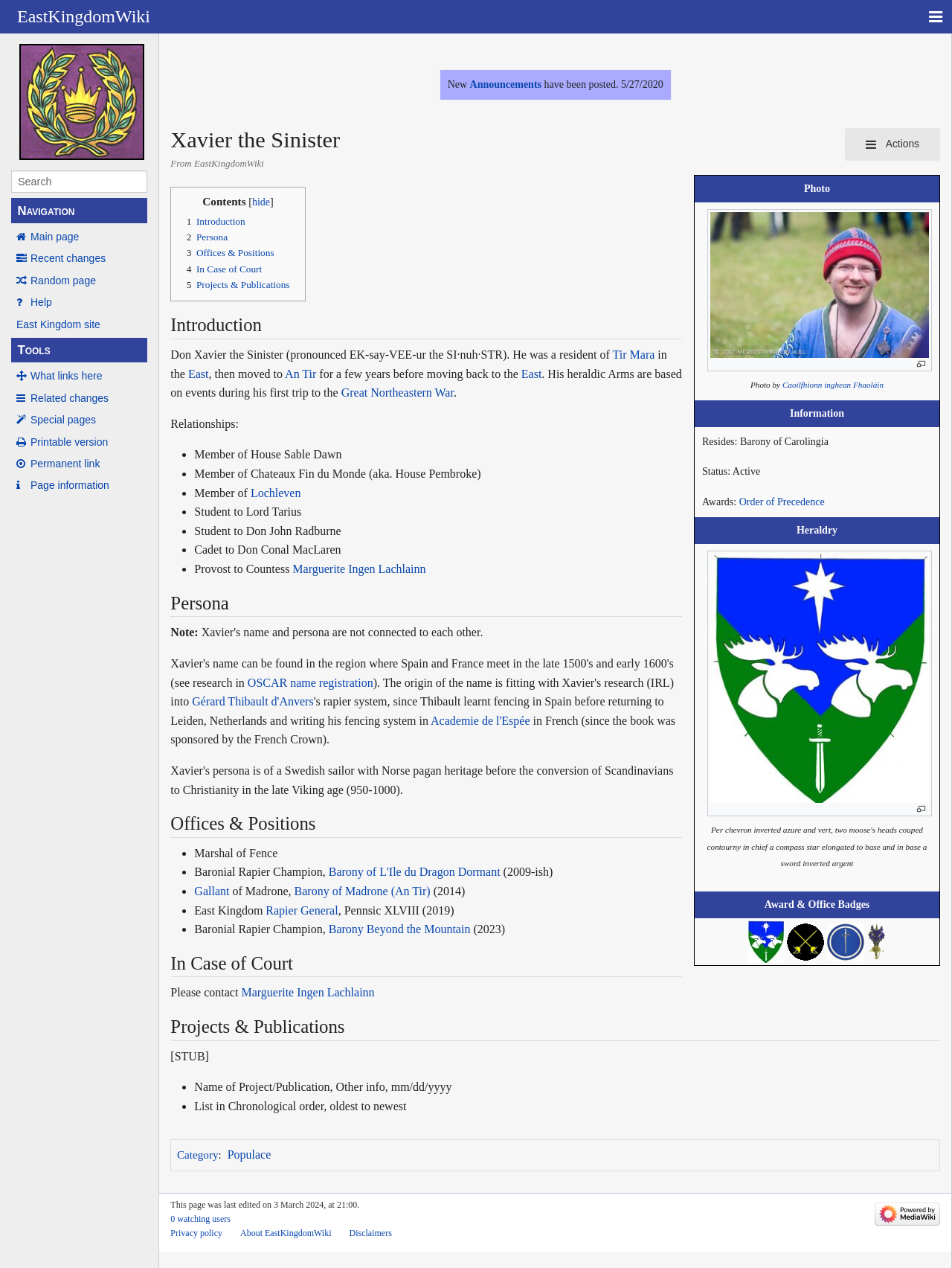Locate the bounding box coordinates of the clickable area needed to fulfill the instruction: "Read the introduction".

[0.179, 0.247, 0.716, 0.268]